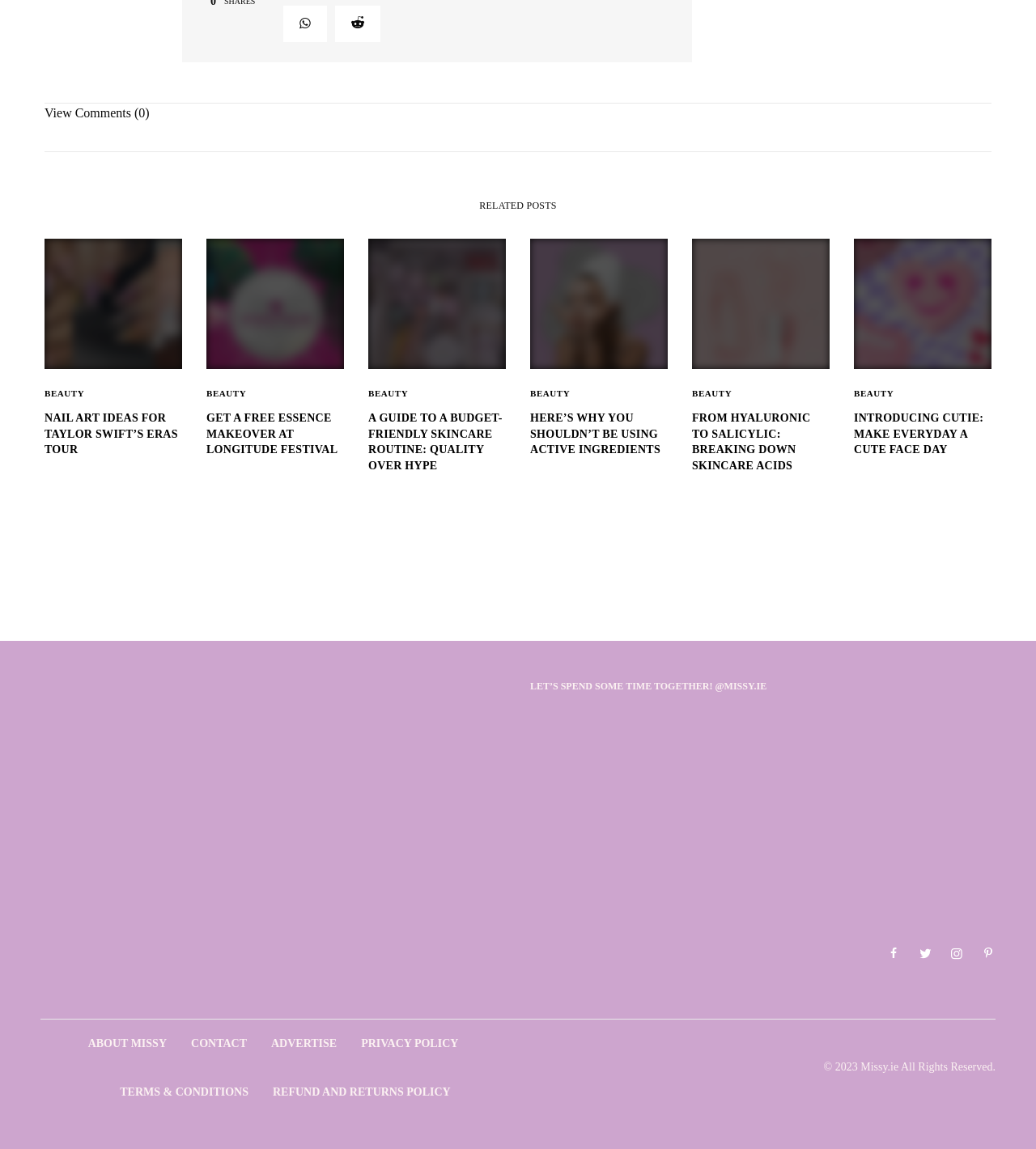Could you locate the bounding box coordinates for the section that should be clicked to accomplish this task: "Check out the article about GET A FREE ESSENCE MAKEOVER AT LONGITUDE FESTIVAL".

[0.199, 0.357, 0.332, 0.399]